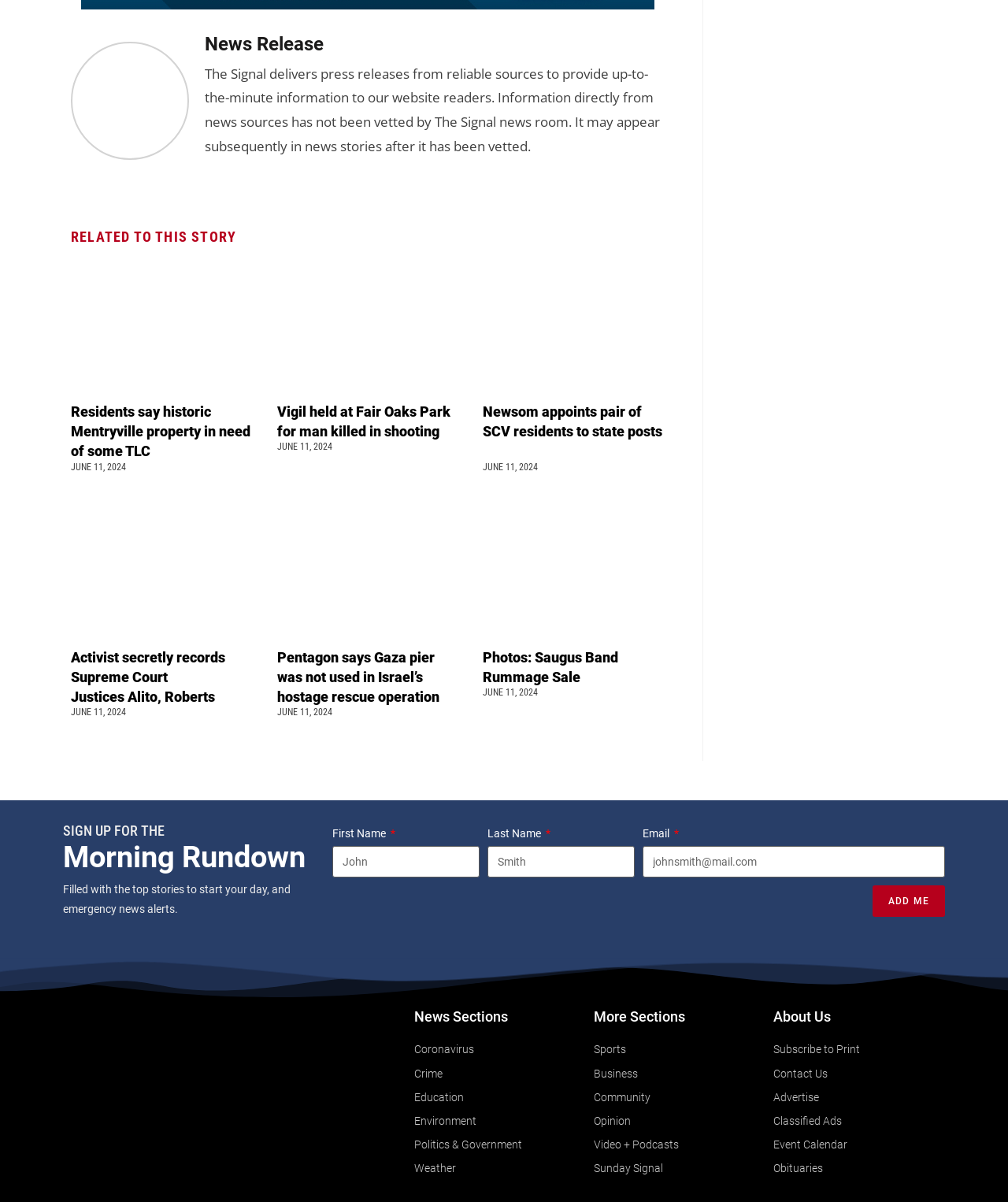Please give the bounding box coordinates of the area that should be clicked to fulfill the following instruction: "Click on the News Sections". The coordinates should be in the format of four float numbers from 0 to 1, i.e., [left, top, right, bottom].

[0.411, 0.84, 0.589, 0.852]